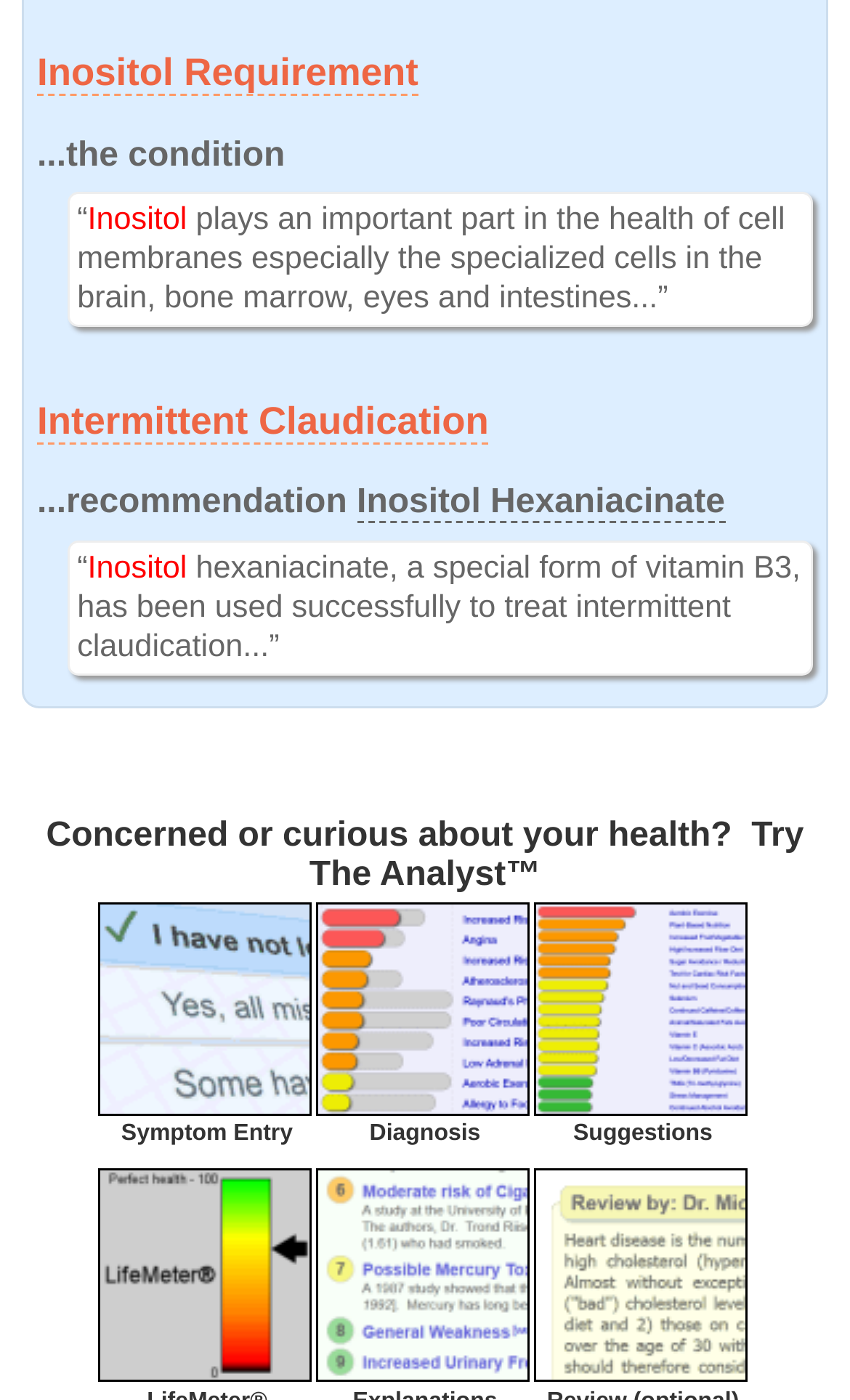Please specify the bounding box coordinates of the clickable region necessary for completing the following instruction: "Get diagnosis". The coordinates must consist of four float numbers between 0 and 1, i.e., [left, top, right, bottom].

[0.372, 0.784, 0.628, 0.803]